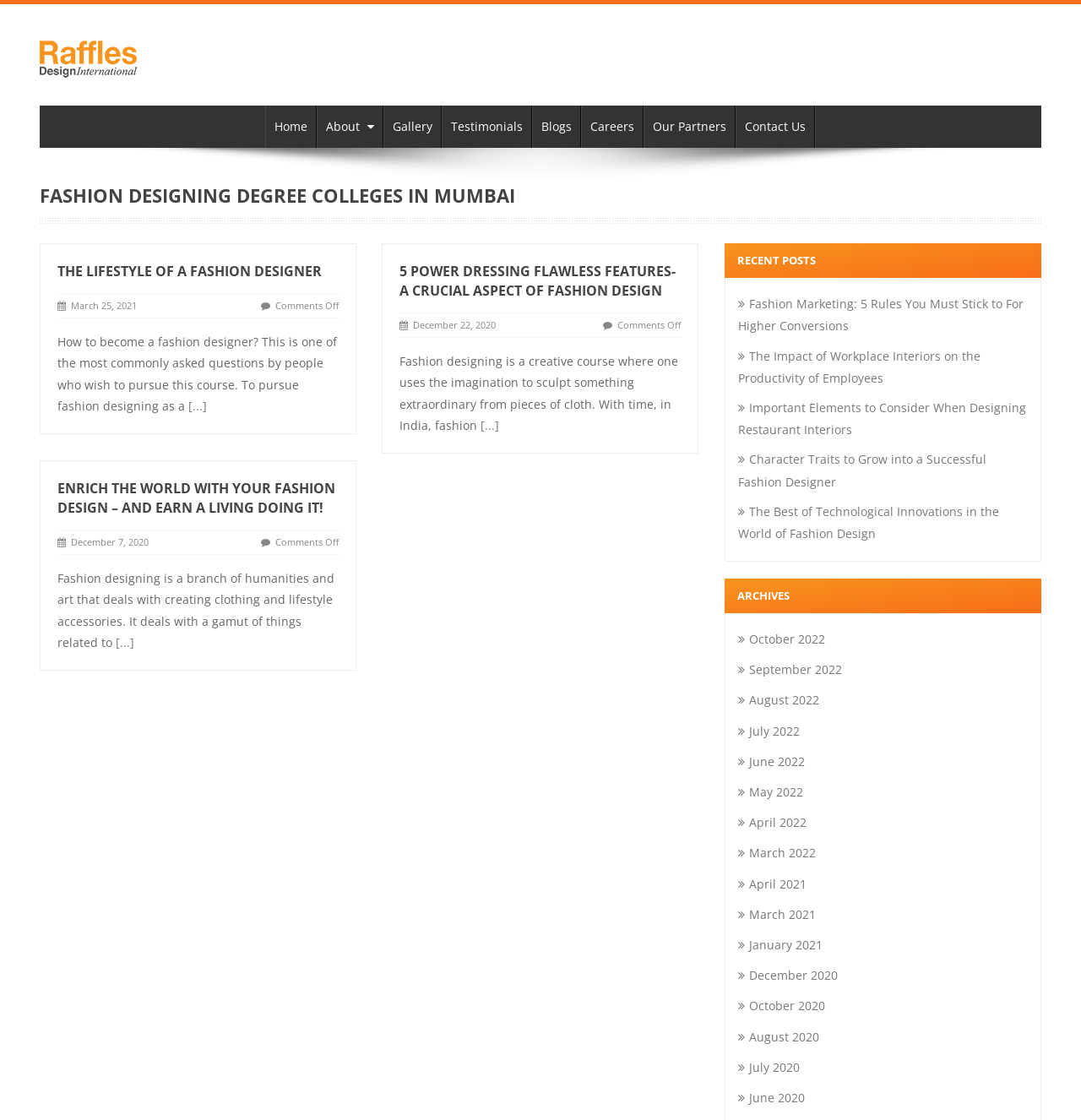Please determine the bounding box coordinates of the element to click in order to execute the following instruction: "Browse the archives for October 2022". The coordinates should be four float numbers between 0 and 1, specified as [left, top, right, bottom].

[0.683, 0.563, 0.763, 0.578]